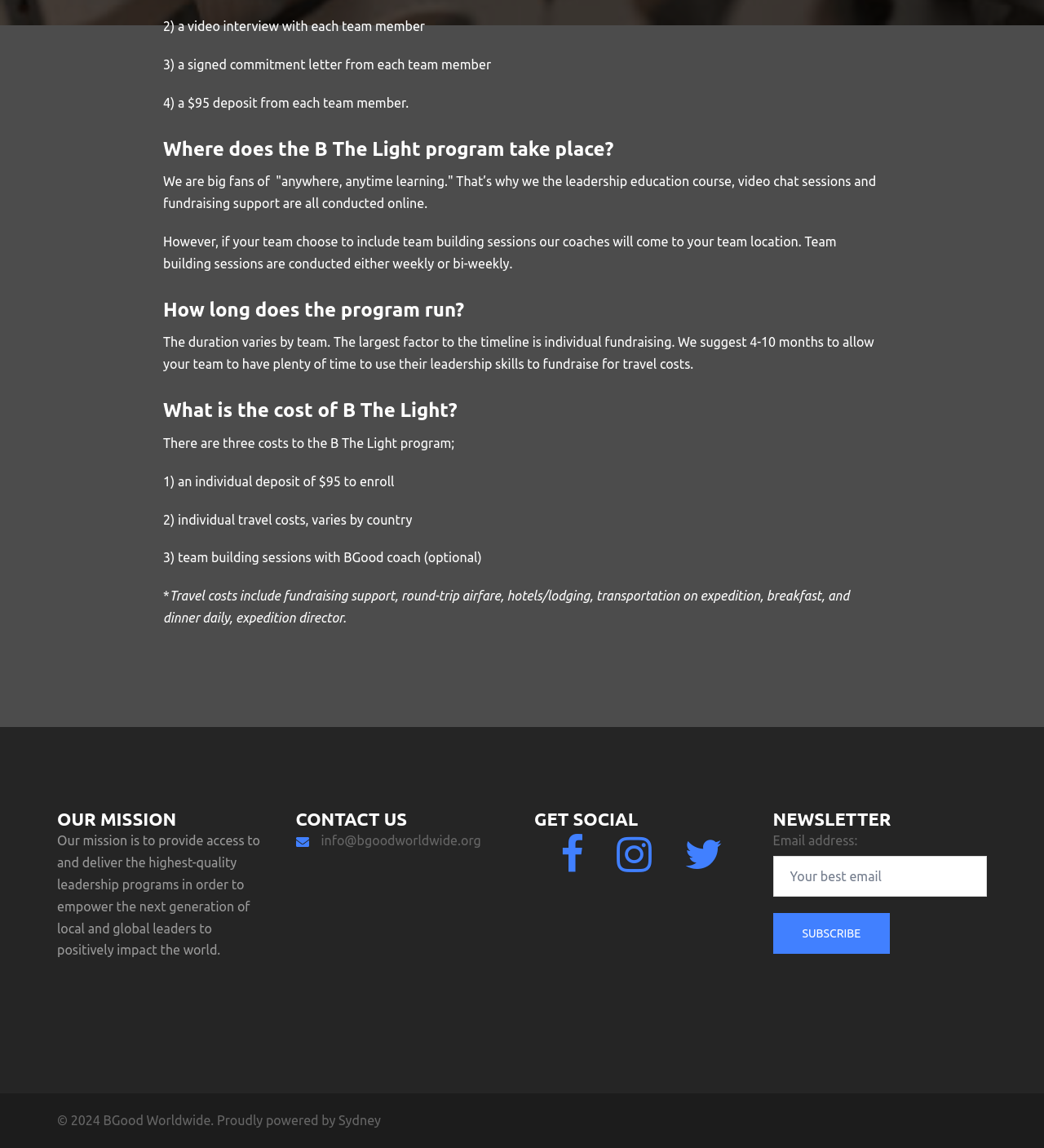Please find the bounding box coordinates (top-left x, top-left y, bottom-right x, bottom-right y) in the screenshot for the UI element described as follows: info@bgoodworldwide.org

[0.307, 0.726, 0.461, 0.738]